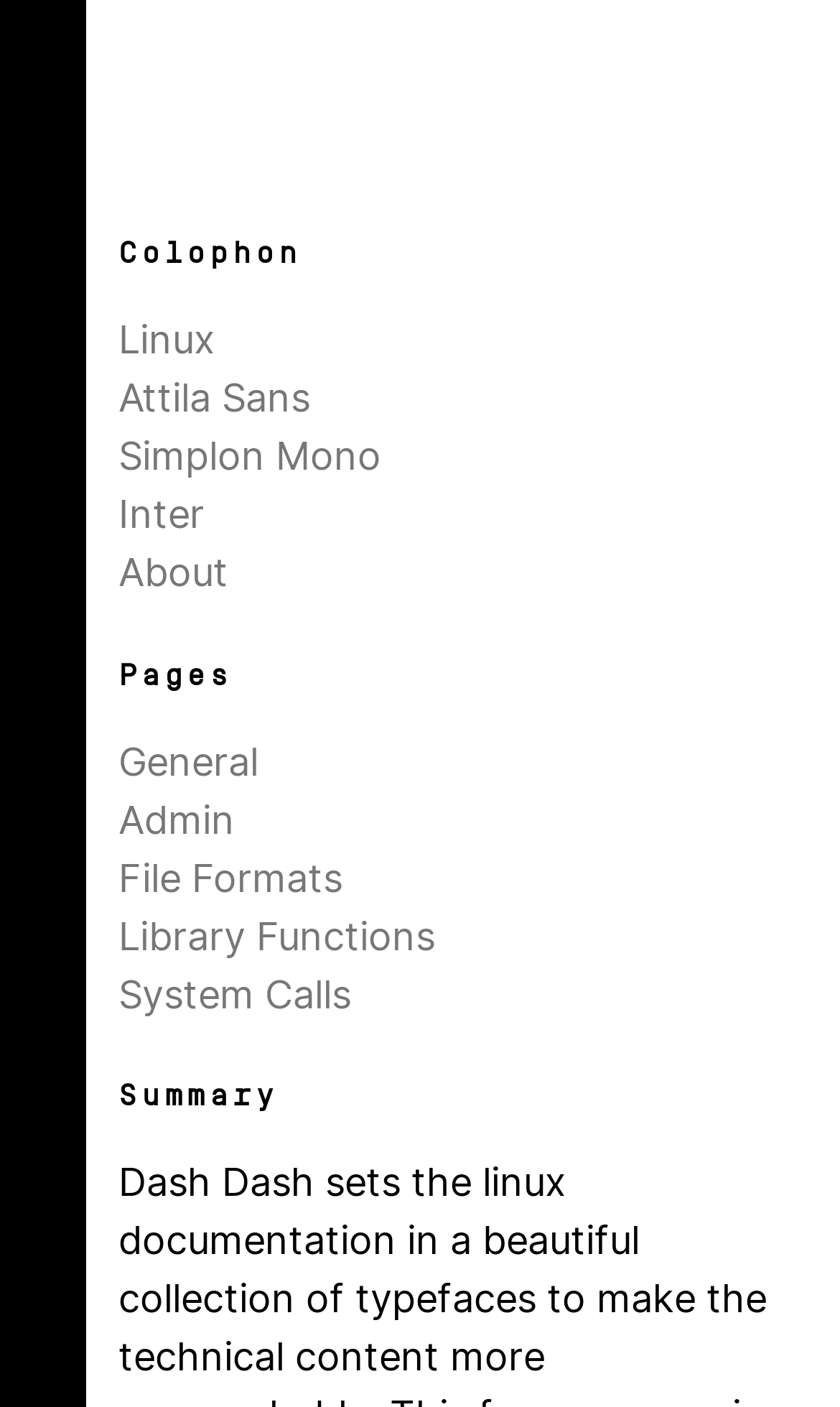Please determine the bounding box coordinates of the element's region to click in order to carry out the following instruction: "click on Linux". The coordinates should be four float numbers between 0 and 1, i.e., [left, top, right, bottom].

[0.141, 0.221, 0.256, 0.262]